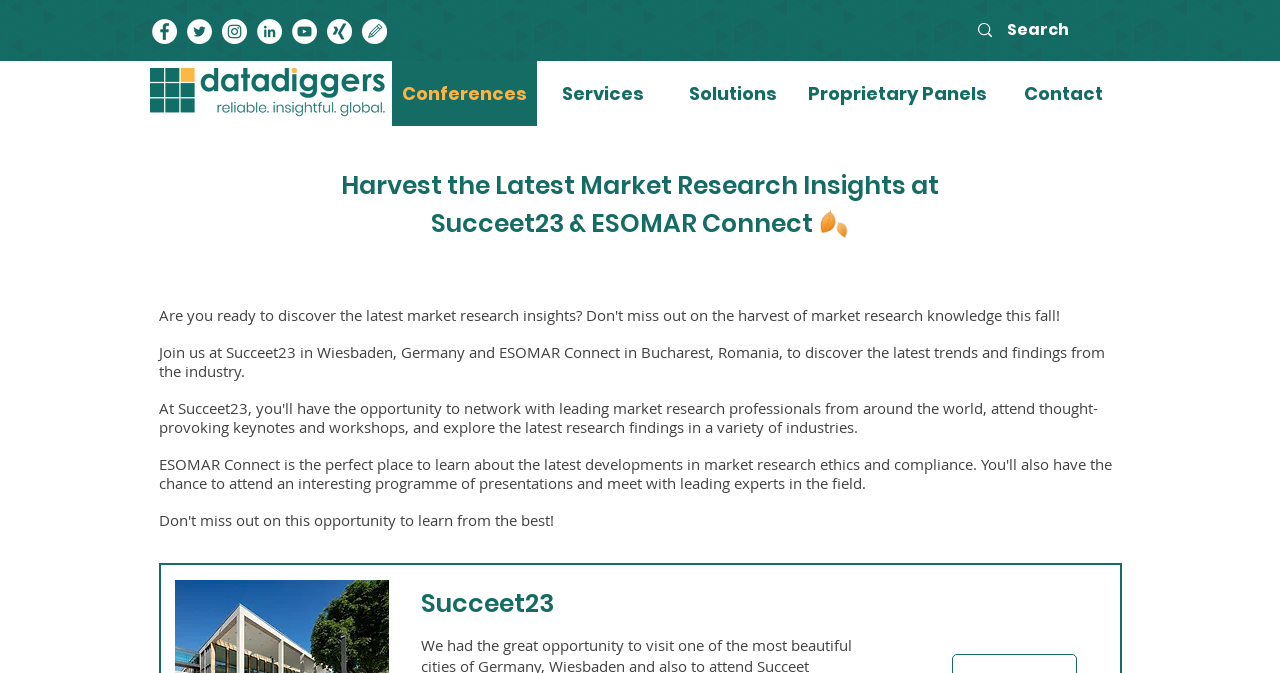Can you specify the bounding box coordinates for the region that should be clicked to fulfill this instruction: "Read about Succeet23".

[0.329, 0.869, 0.48, 0.926]